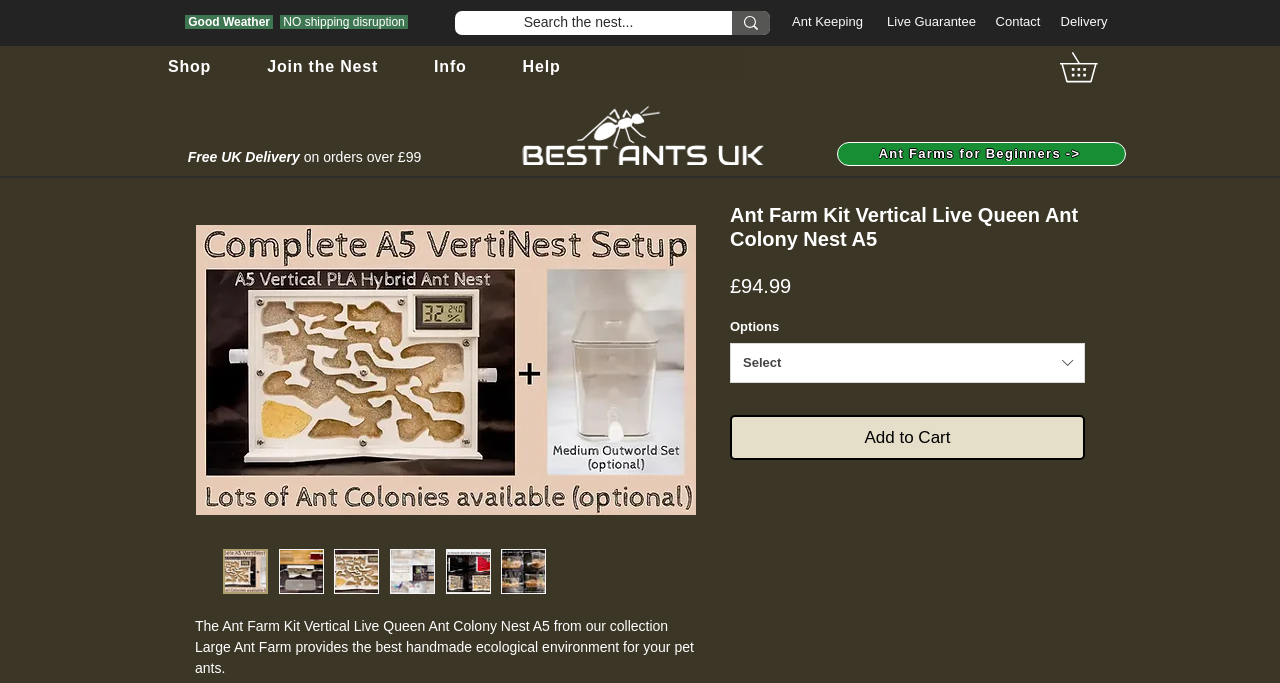Mark the bounding box of the element that matches the following description: "Ant Farms for Beginners ->".

[0.654, 0.207, 0.88, 0.242]